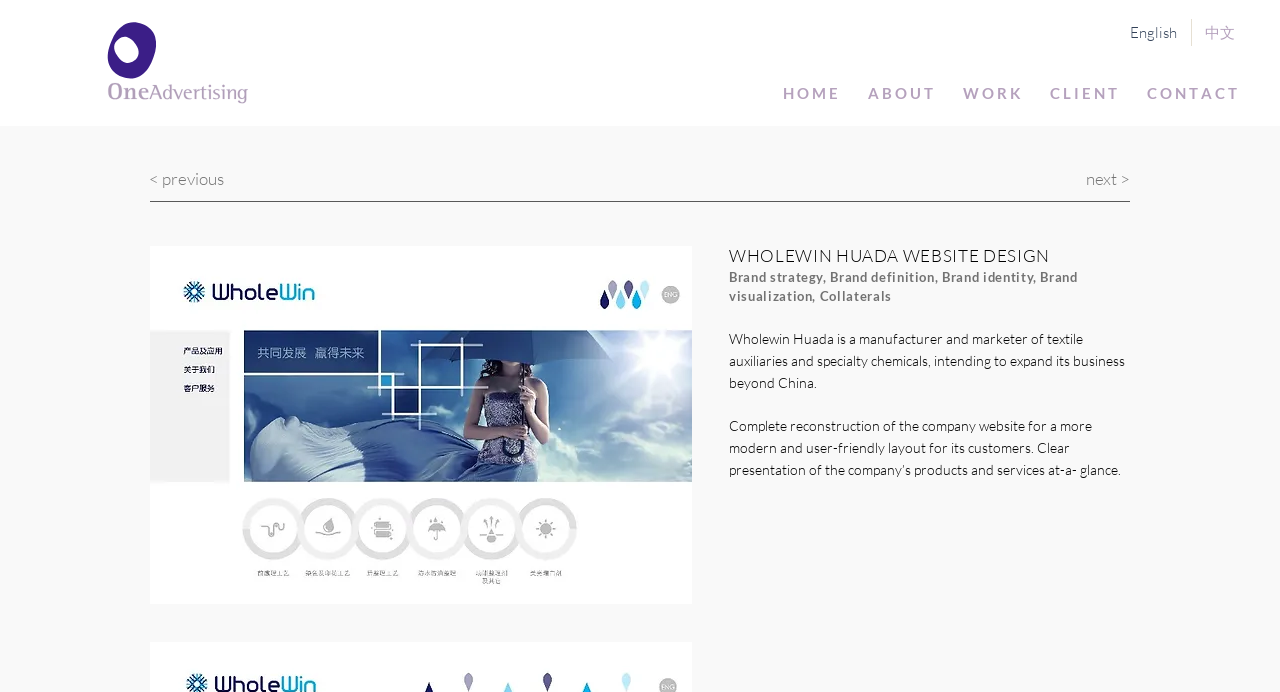What is the purpose of the website reconstruction?
Please provide a comprehensive answer based on the details in the screenshot.

I read the text element that describes the purpose of the website reconstruction, which is 'Complete reconstruction of the company website for a more modern and user-friendly layout for its customers. Clear presentation of the company’s products and services at-a- glance'.